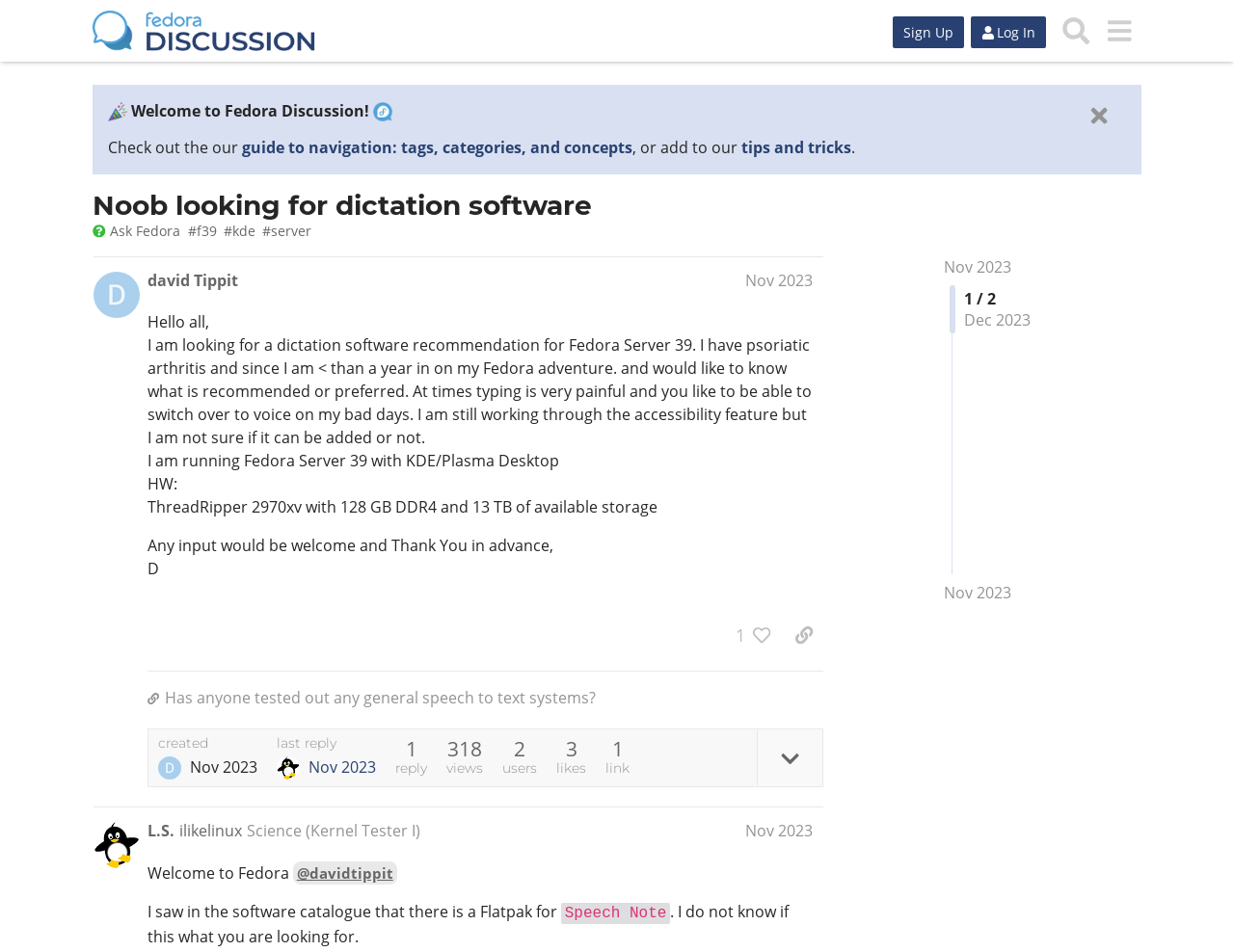Identify the main heading from the webpage and provide its text content.

Noob looking for dictation software